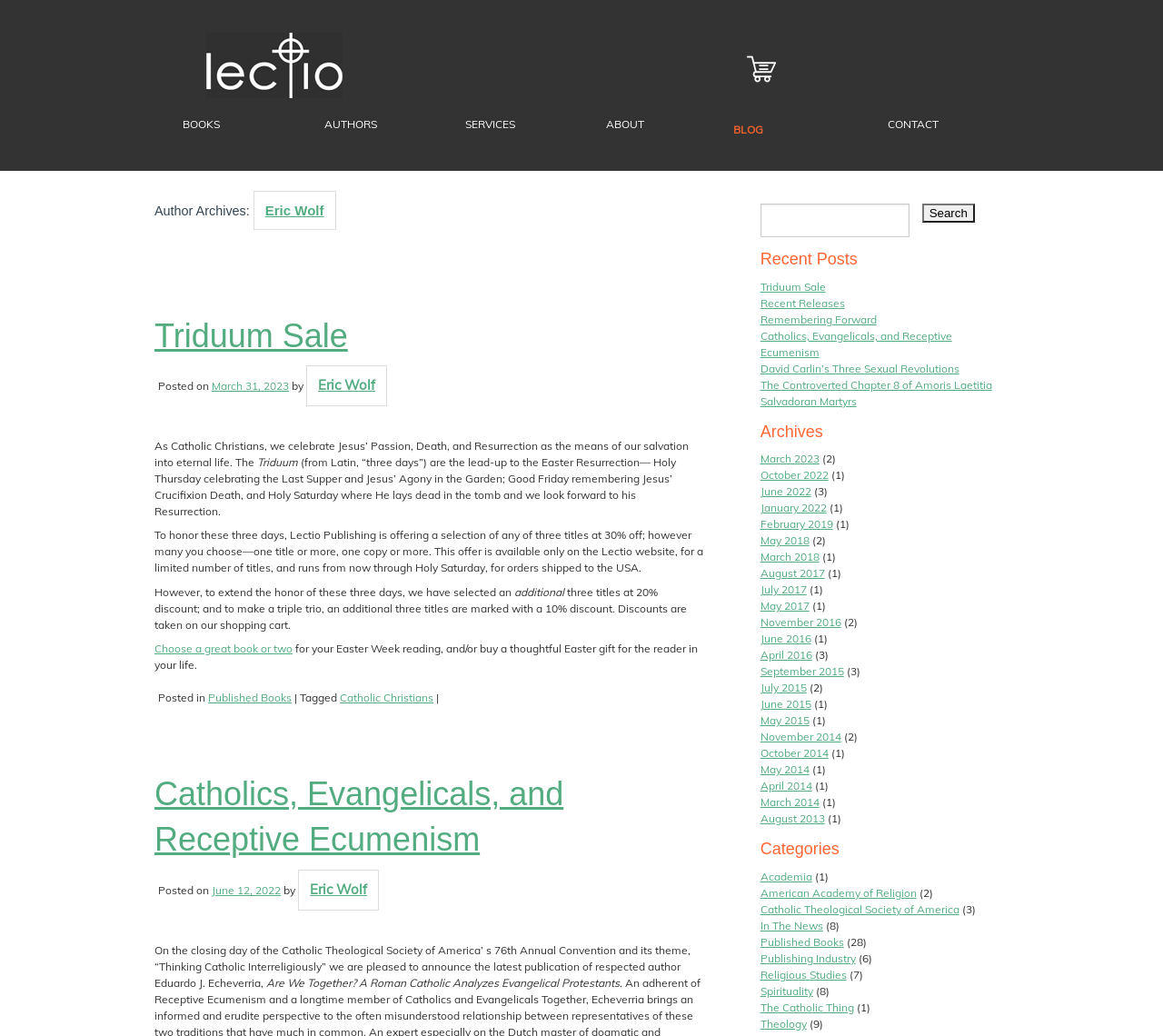Please respond to the question with a concise word or phrase:
How many recent posts are listed?

6